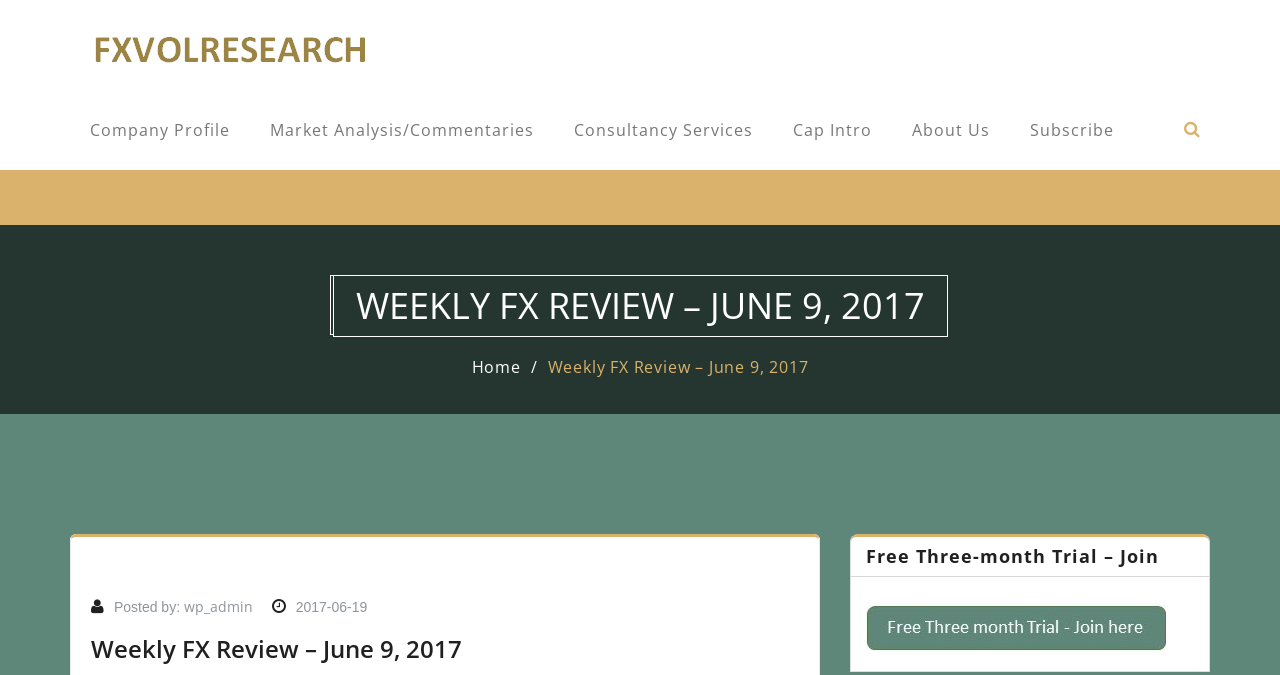Please locate the bounding box coordinates of the element that should be clicked to complete the given instruction: "view market analysis".

[0.195, 0.133, 0.433, 0.252]